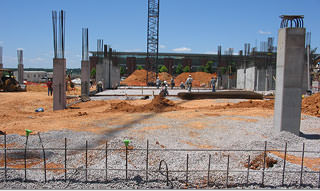What is being assembled in the background?
Look at the image and respond with a one-word or short-phrase answer.

Concrete foundations